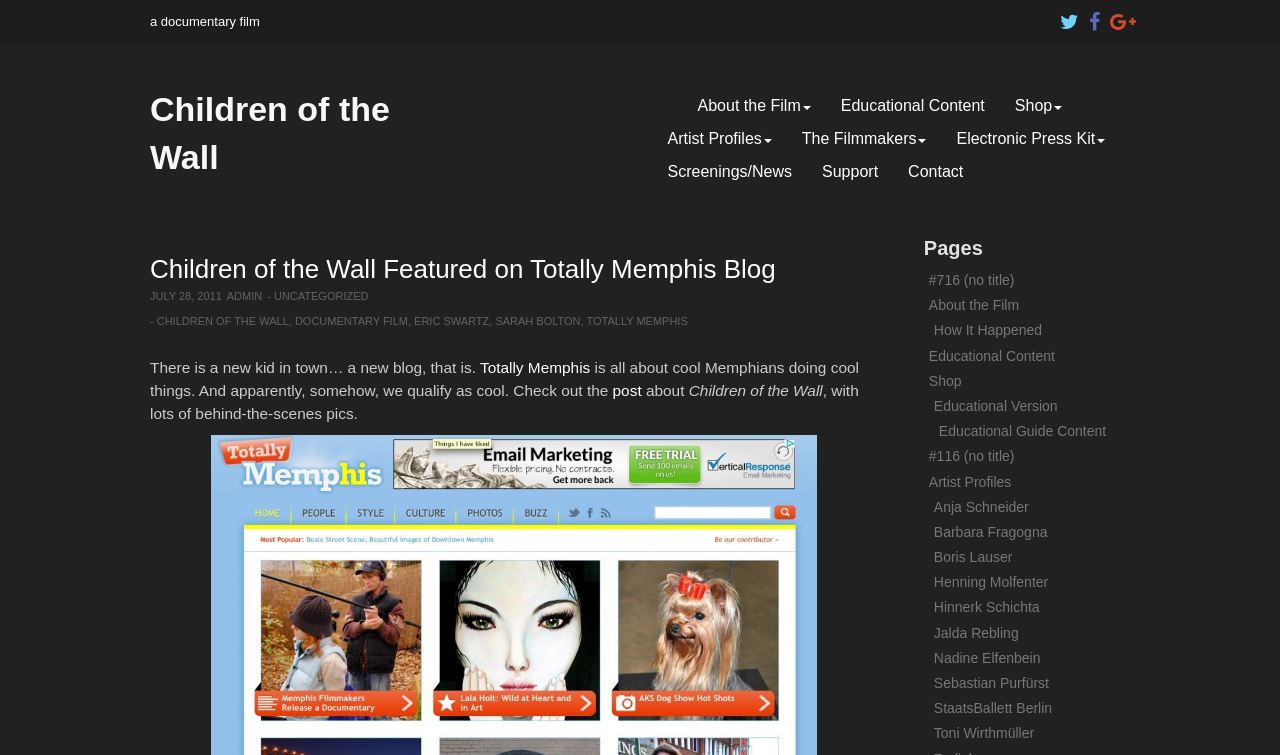Can you show the bounding box coordinates of the region to click on to complete the task described in the instruction: "Check the 'Electronic Press Kit' link"?

[0.747, 0.171, 0.863, 0.201]